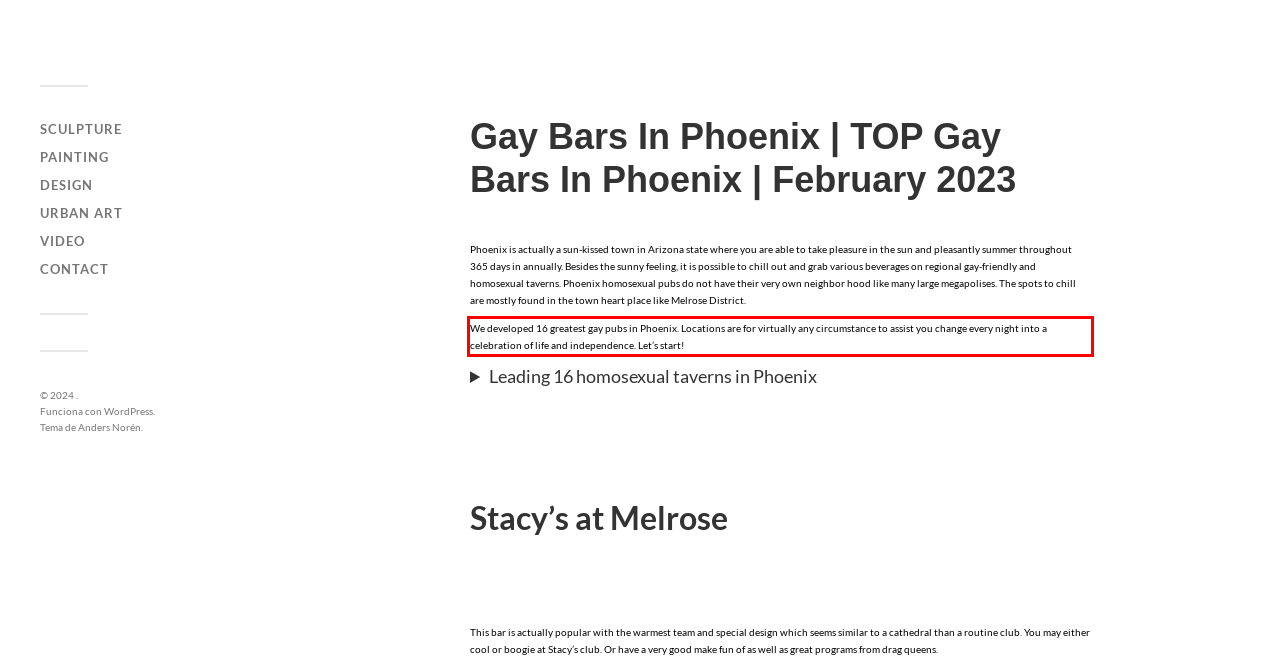Please look at the webpage screenshot and extract the text enclosed by the red bounding box.

We developed 16 greatest gay pubs in Phoenix. Locations are for virtually any circumstance to assist you change every night into a celebration of life and independence. Let’s start!